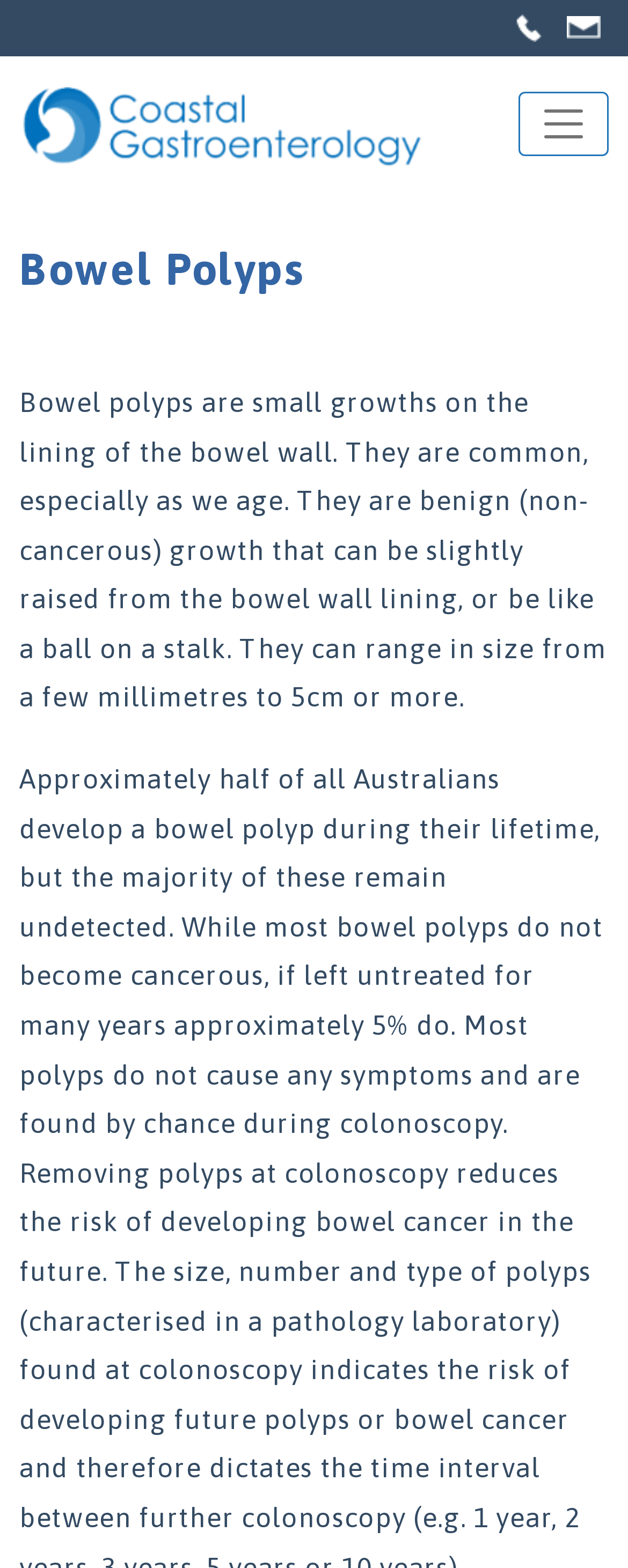Locate the bounding box for the described UI element: "alt="Window Choices"". Ensure the coordinates are four float numbers between 0 and 1, formatted as [left, top, right, bottom].

None